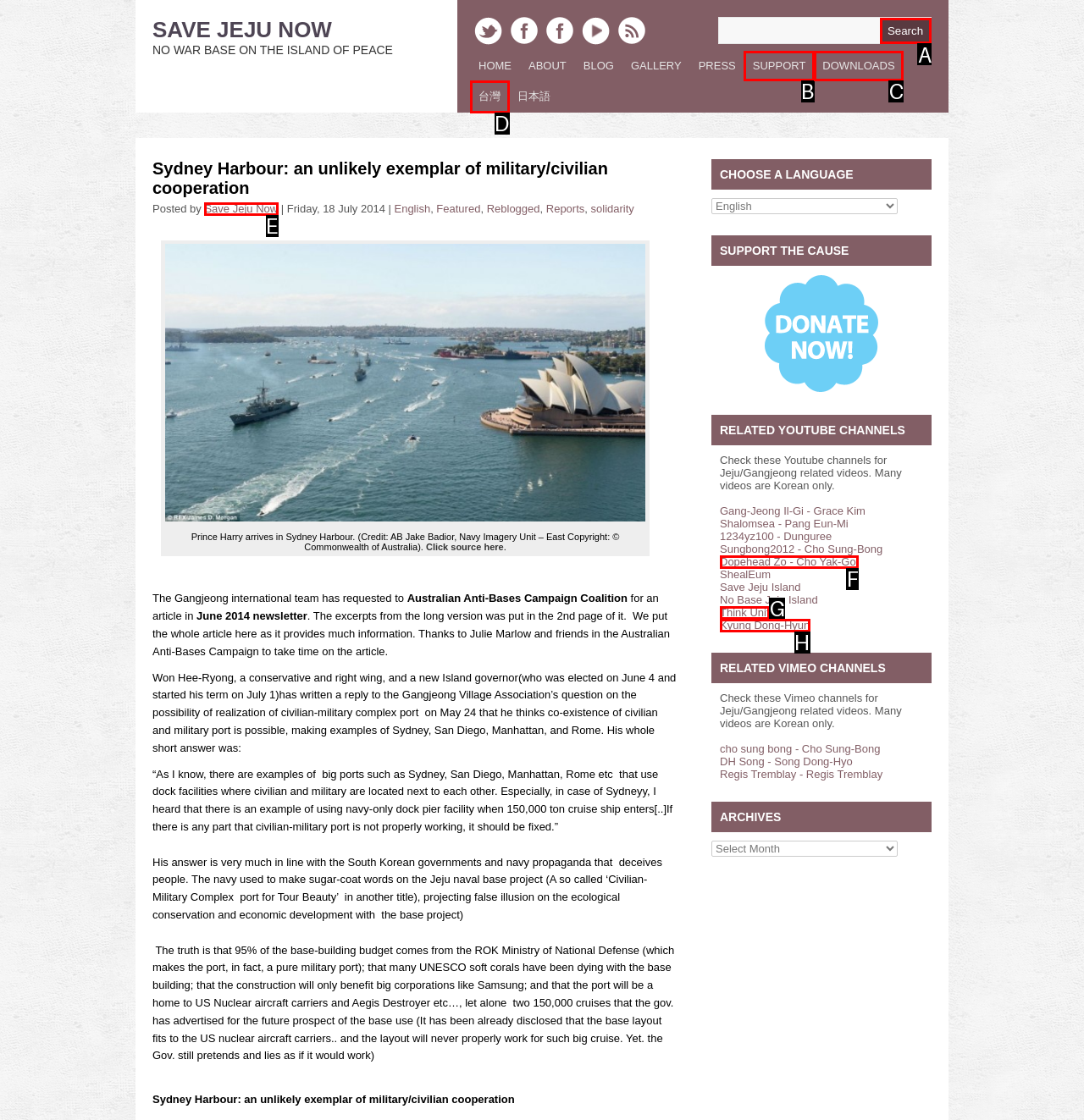Tell me which one HTML element I should click to complete the following instruction: Click the 'Search' button
Answer with the option's letter from the given choices directly.

A